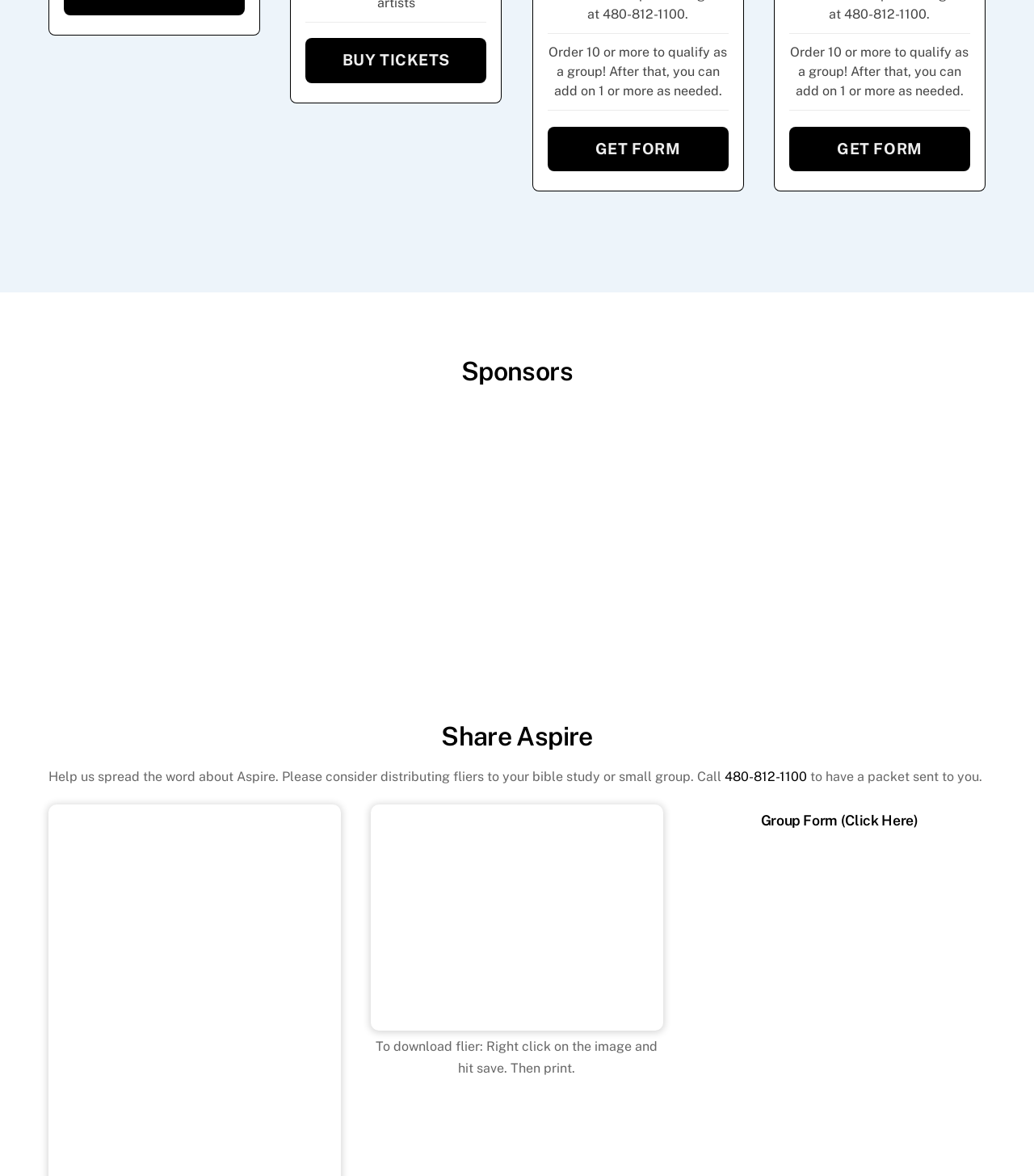Identify the bounding box coordinates for the UI element mentioned here: "Where To Eat & Drink". Provide the coordinates as four float values between 0 and 1, i.e., [left, top, right, bottom].

None